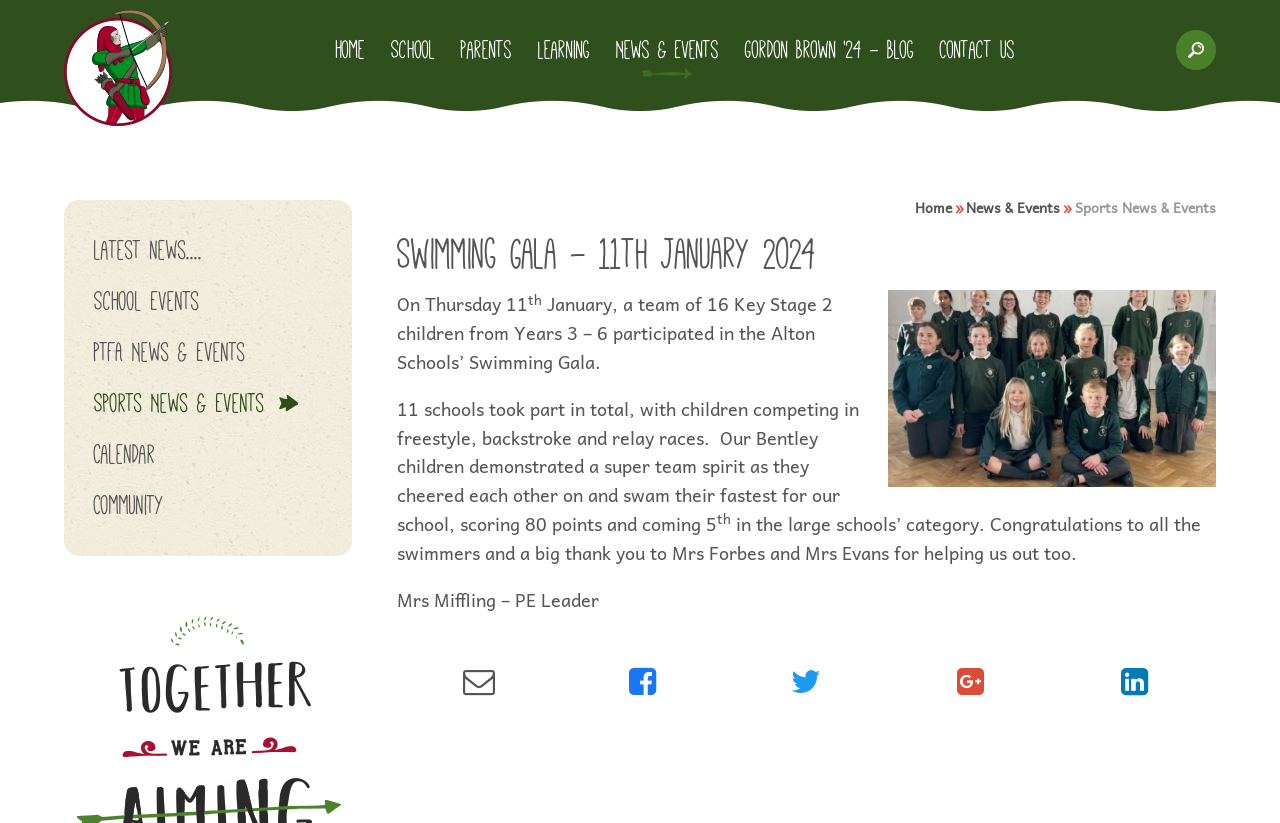Determine the bounding box coordinates of the area to click in order to meet this instruction: "View the 'Sports News & Events'".

[0.05, 0.459, 0.253, 0.521]